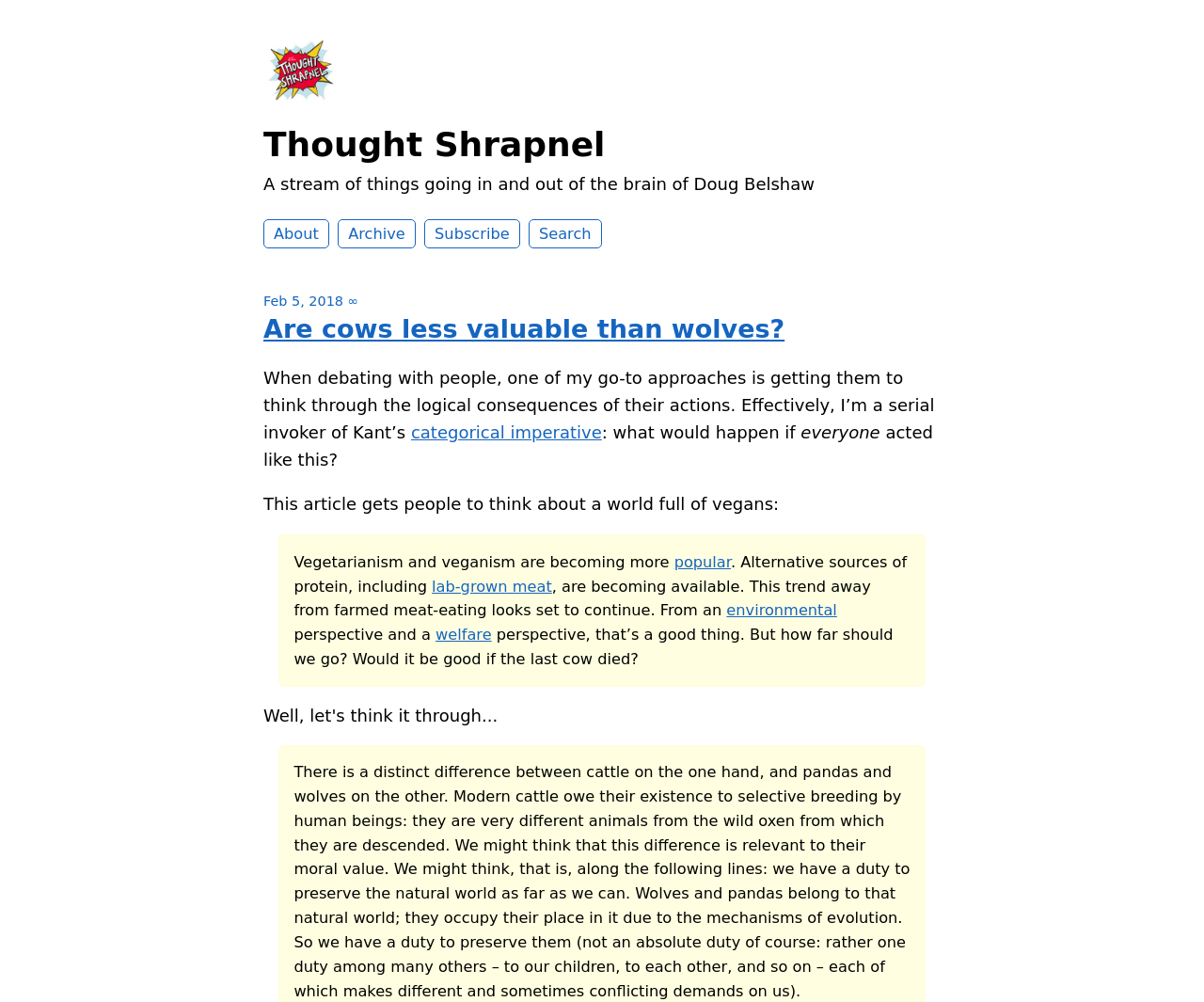Highlight the bounding box coordinates of the region I should click on to meet the following instruction: "Go to the archive page".

[0.281, 0.219, 0.345, 0.248]